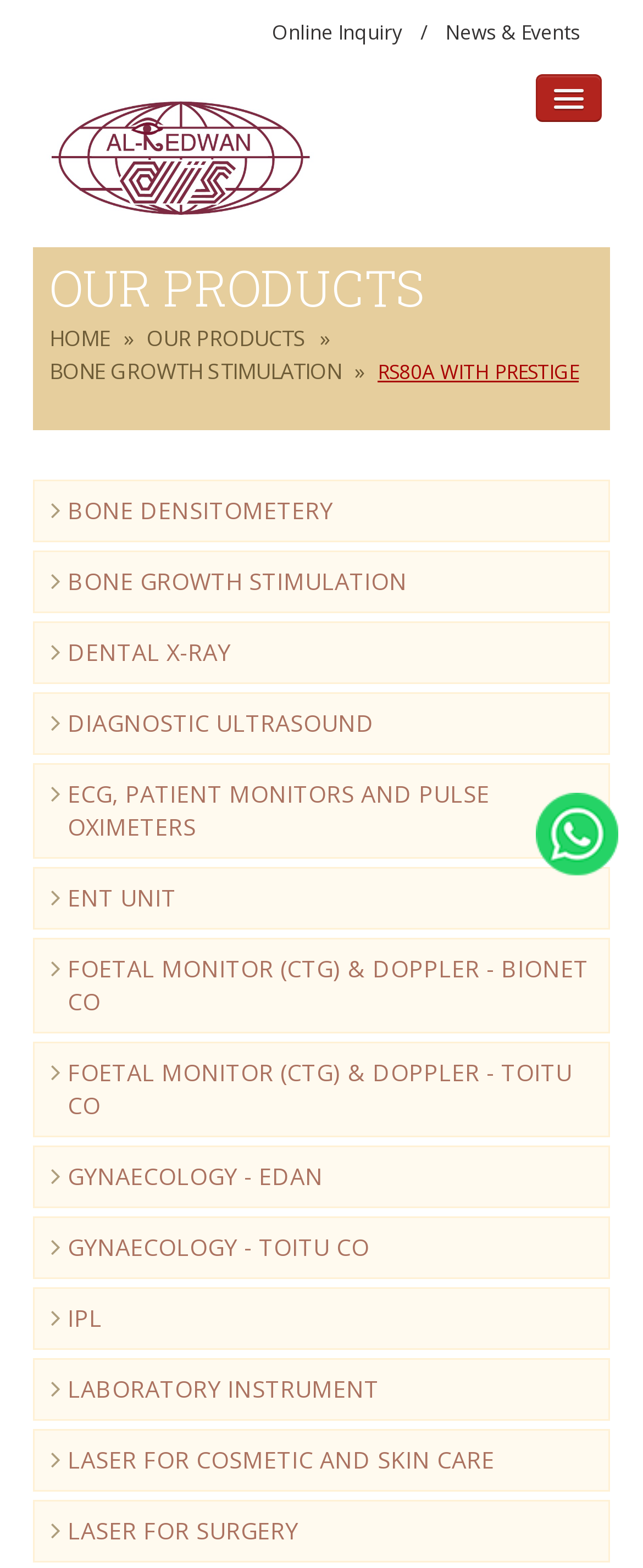Given the element description: "parent_node: HOME", predict the bounding box coordinates of this UI element. The coordinates must be four float numbers between 0 and 1, given as [left, top, right, bottom].

[0.833, 0.047, 0.936, 0.078]